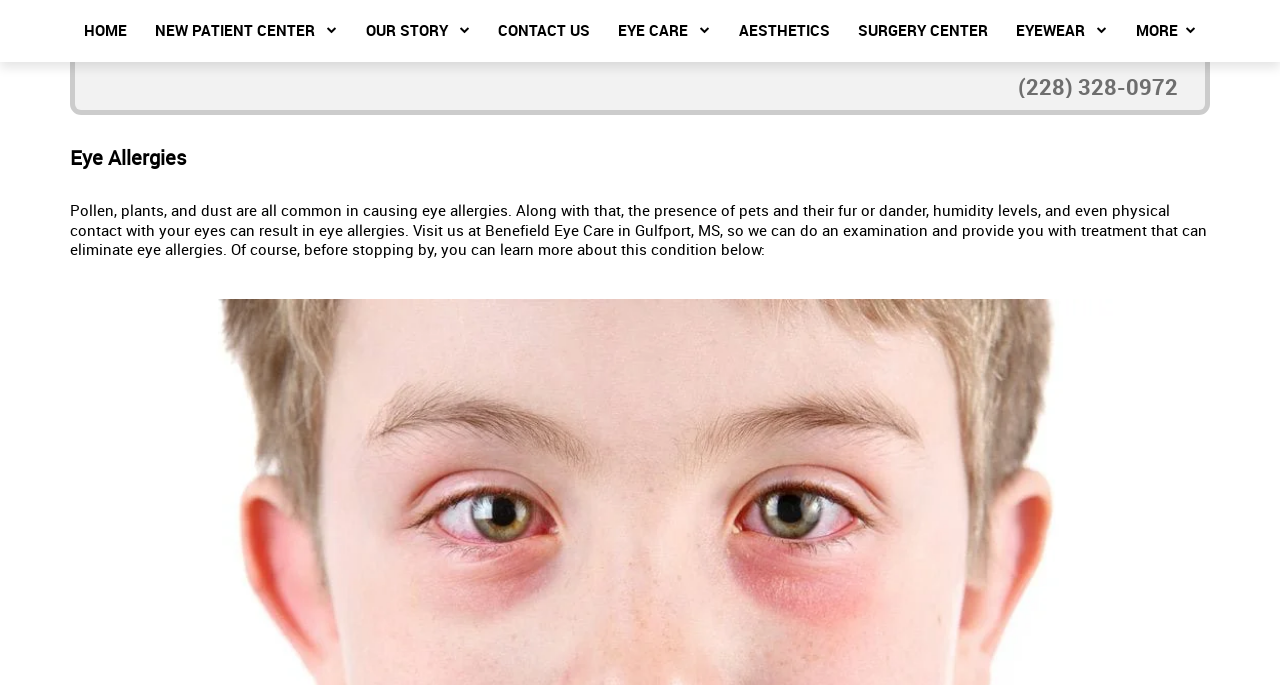Please locate the bounding box coordinates of the region I need to click to follow this instruction: "Read the instructions on uninstalling packages or all of OSGeo4W".

None